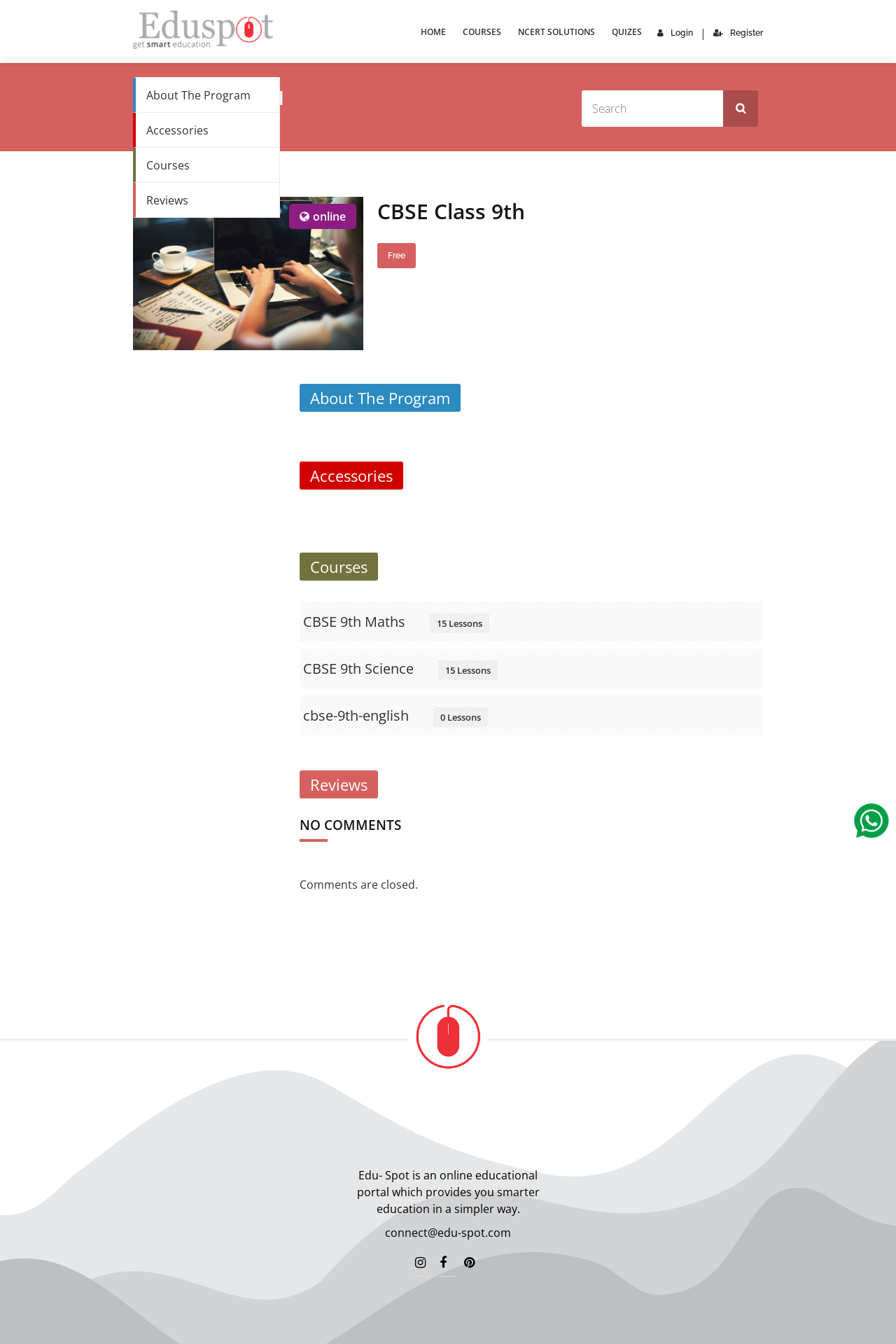Analyze the image and deliver a detailed answer to the question: How many lessons are there in CBSE 9th Maths?

The number of lessons in CBSE 9th Maths can be found in the section where different courses are listed. The heading 'CBSE 9th Maths 15 Lessons' indicates that there are 15 lessons in CBSE 9th Maths.